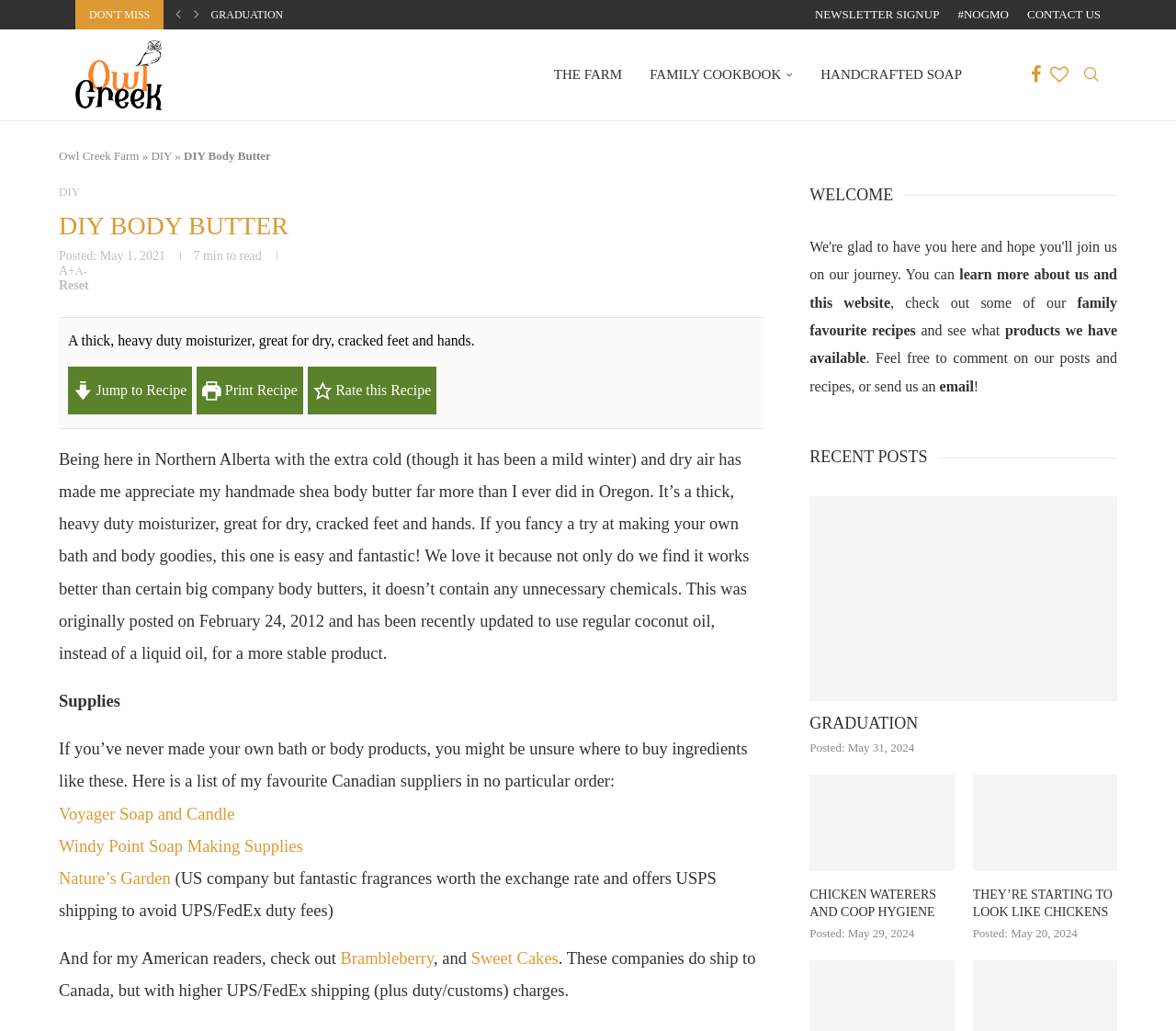Please analyze the image and give a detailed answer to the question:
How long does it take to read the DIY body butter recipe?

According to the text, it takes 7 minutes to read the DIY body butter recipe, as indicated by the '7 min to read' label.